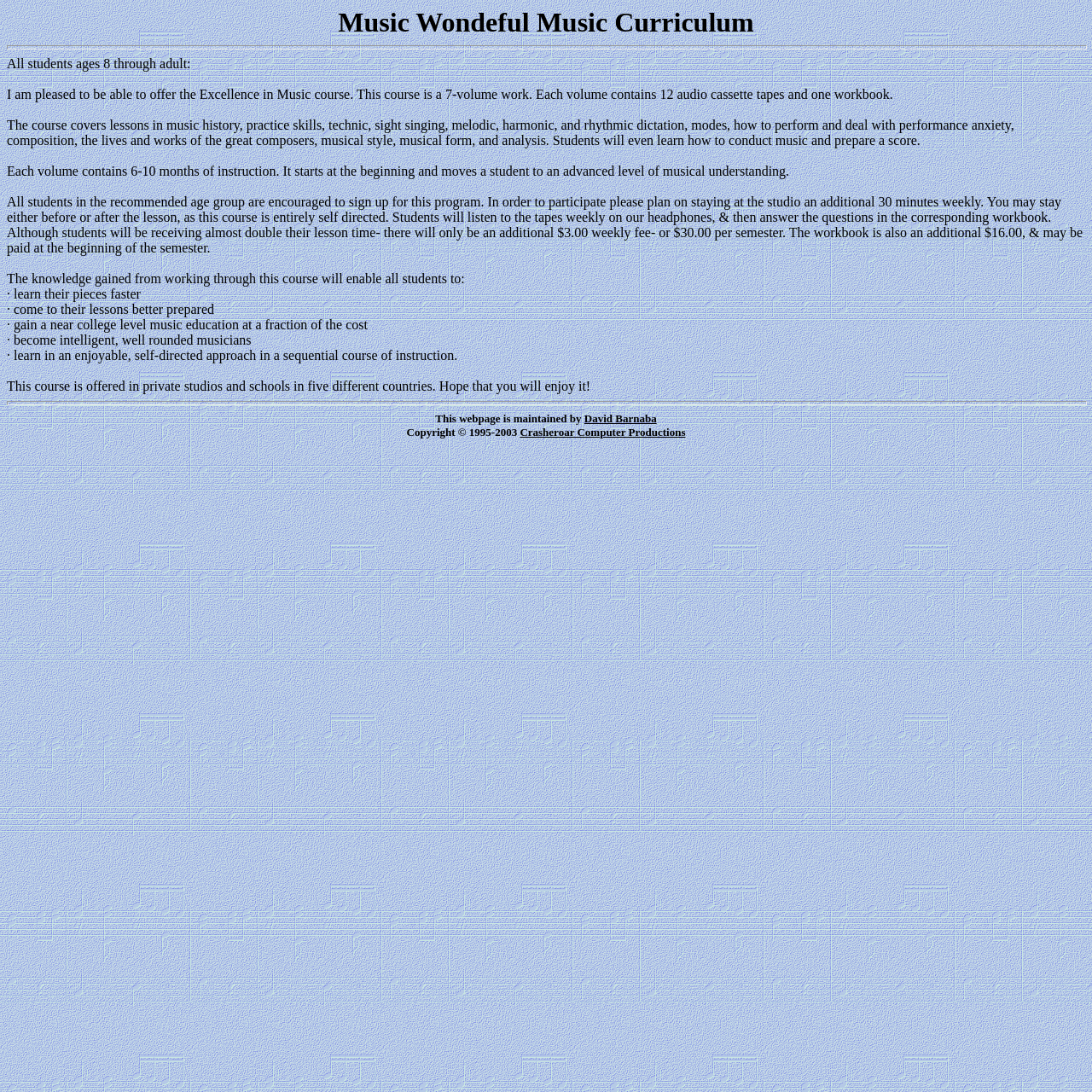What is the purpose of the course?
Provide an in-depth and detailed answer to the question.

The purpose of the course is to enable students to gain a near college level music education at a fraction of the cost, as mentioned in the seventh paragraph, '· gain a near college level music education at a fraction of the cost'.